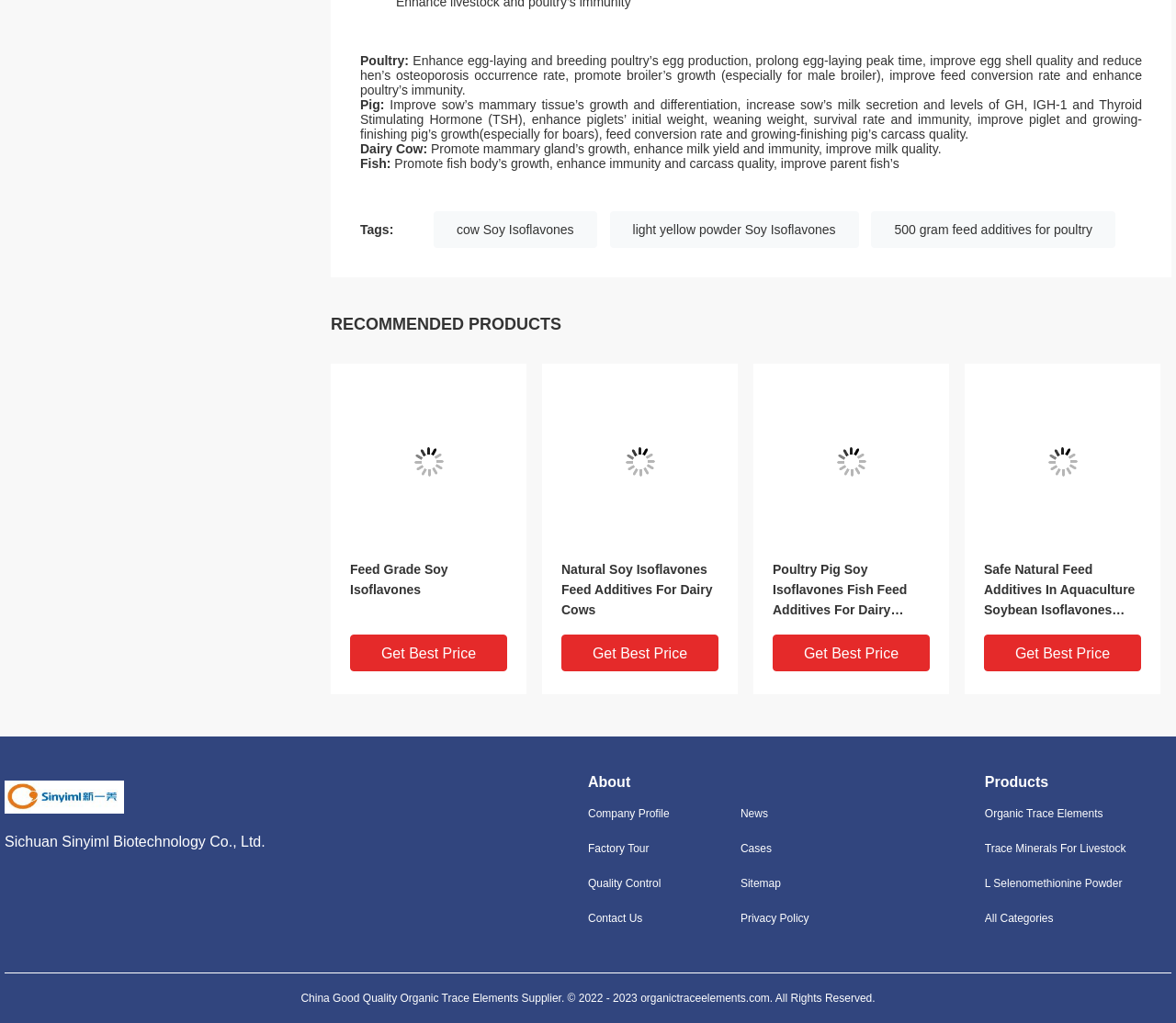Extract the bounding box coordinates for the HTML element that matches this description: "title="Sichuan Sinyiml Biotechnology Co., Ltd."". The coordinates should be four float numbers between 0 and 1, i.e., [left, top, right, bottom].

[0.004, 0.756, 0.105, 0.801]